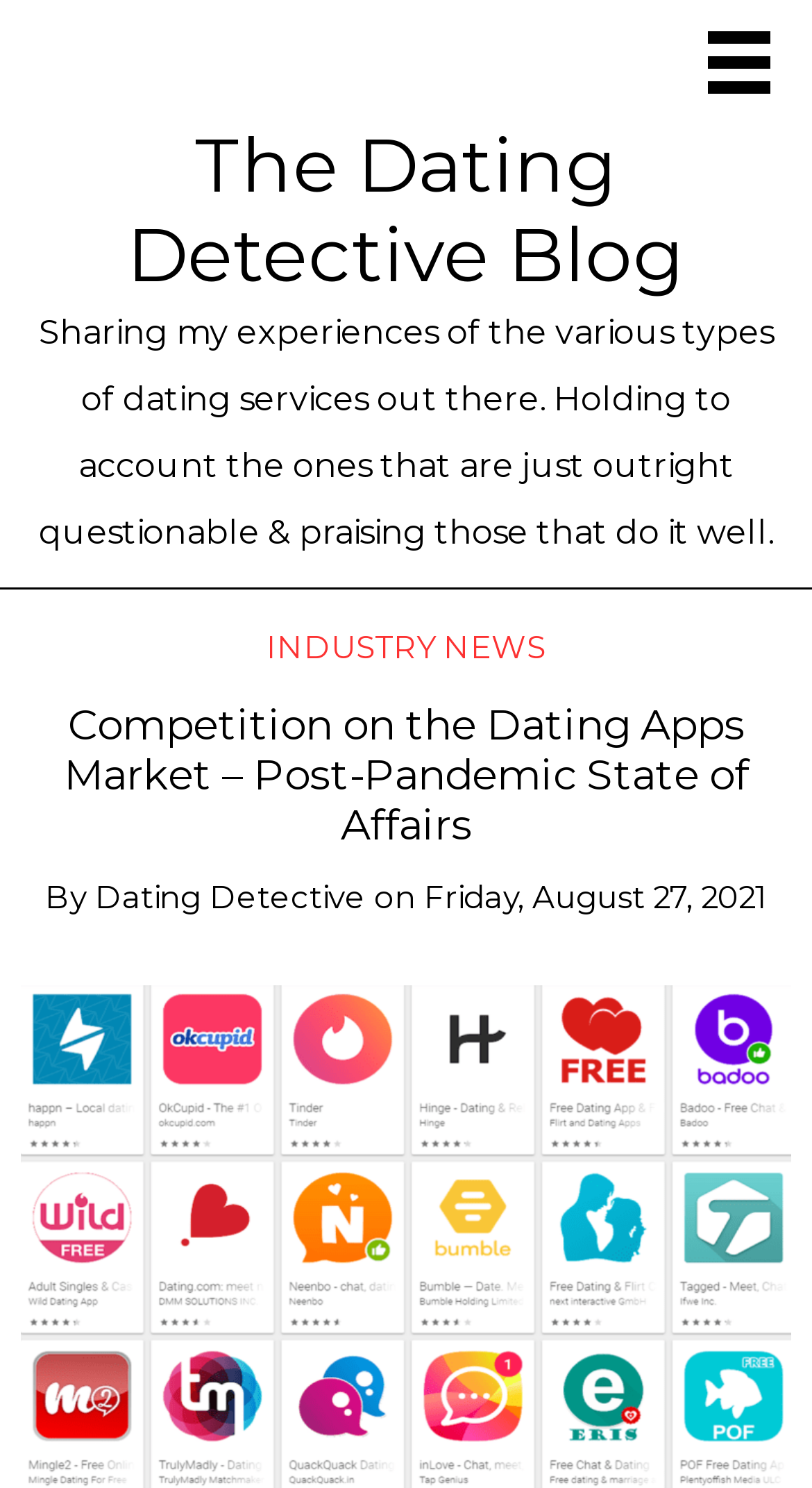What is the topic of the article?
Refer to the screenshot and answer in one word or phrase.

Dating Apps Market